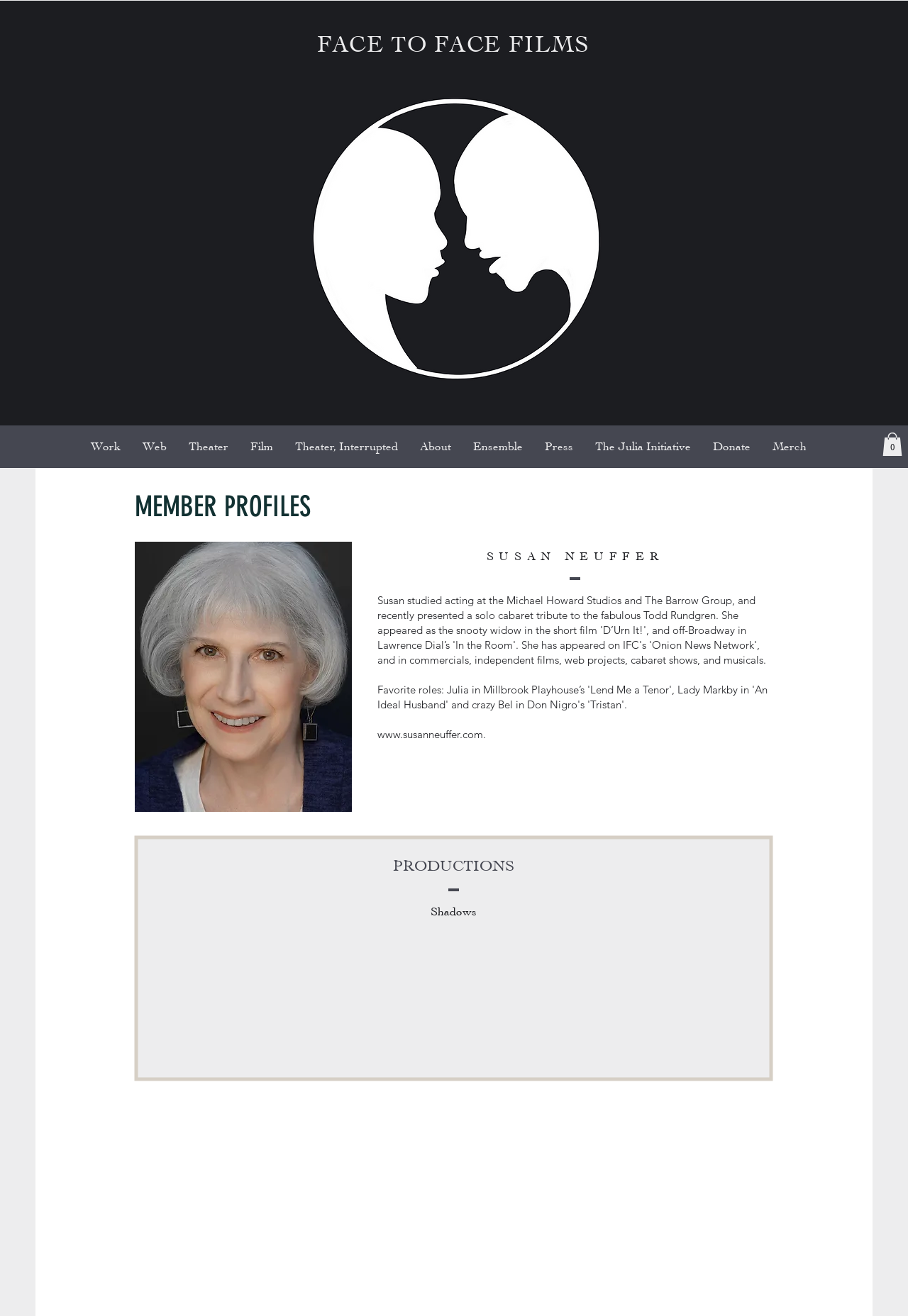What is the website of Susan Neuffer?
Refer to the image and give a detailed response to the question.

The webpage has a link to 'www.susanneuffer.com' which is mentioned as the website of Susan Neuffer.